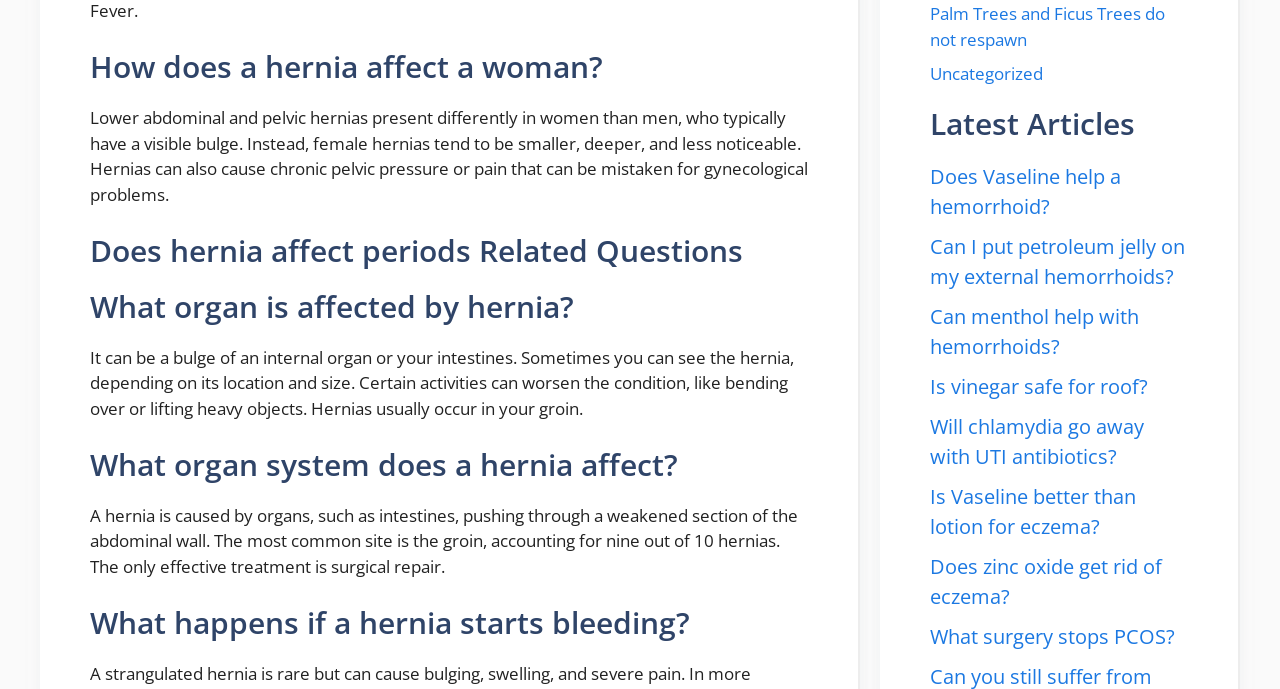Determine the bounding box of the UI component based on this description: "Is vinegar safe for roof?". The bounding box coordinates should be four float values between 0 and 1, i.e., [left, top, right, bottom].

[0.727, 0.541, 0.897, 0.581]